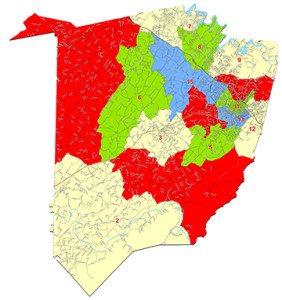What is the purpose of the proposed map?
Using the information presented in the image, please offer a detailed response to the question.

The caption explains that the visual serves as a critical tool for understanding the geographical and demographic considerations involved in the redistricting process, highlighting the importance of the proposed map in this context.